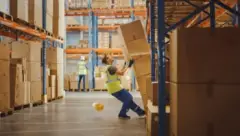Carefully examine the image and provide an in-depth answer to the question: What is the large object tipping over?

The large object tipping over is a cardboard box, which is a common item handled in warehouse settings, and its tipping over highlights the risks associated with manual handling tasks and the potential for workplace accidents.